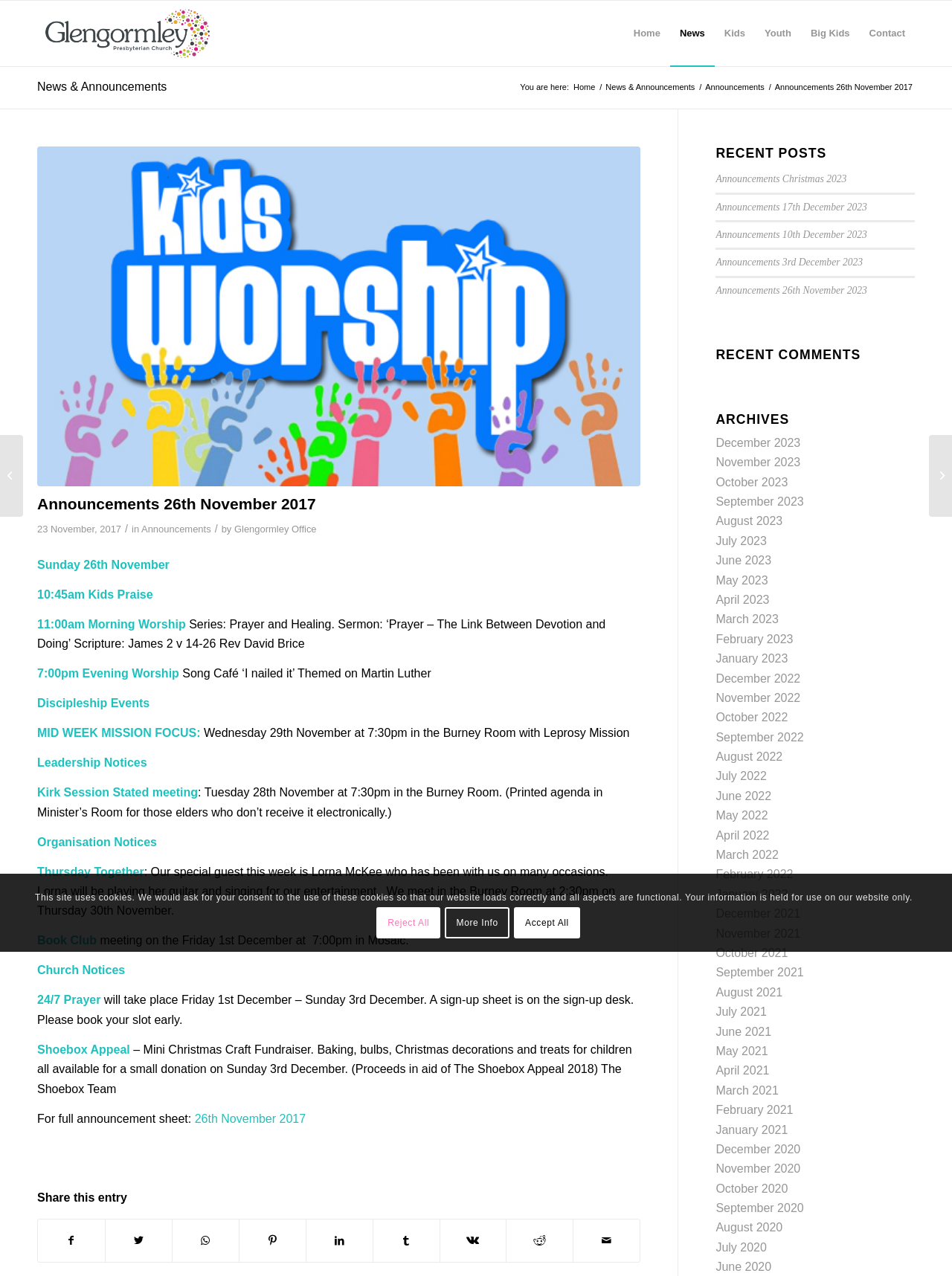What is the name of the room where the Kirk Session Stated meeting will be held?
Please provide a single word or phrase based on the screenshot.

Burney Room